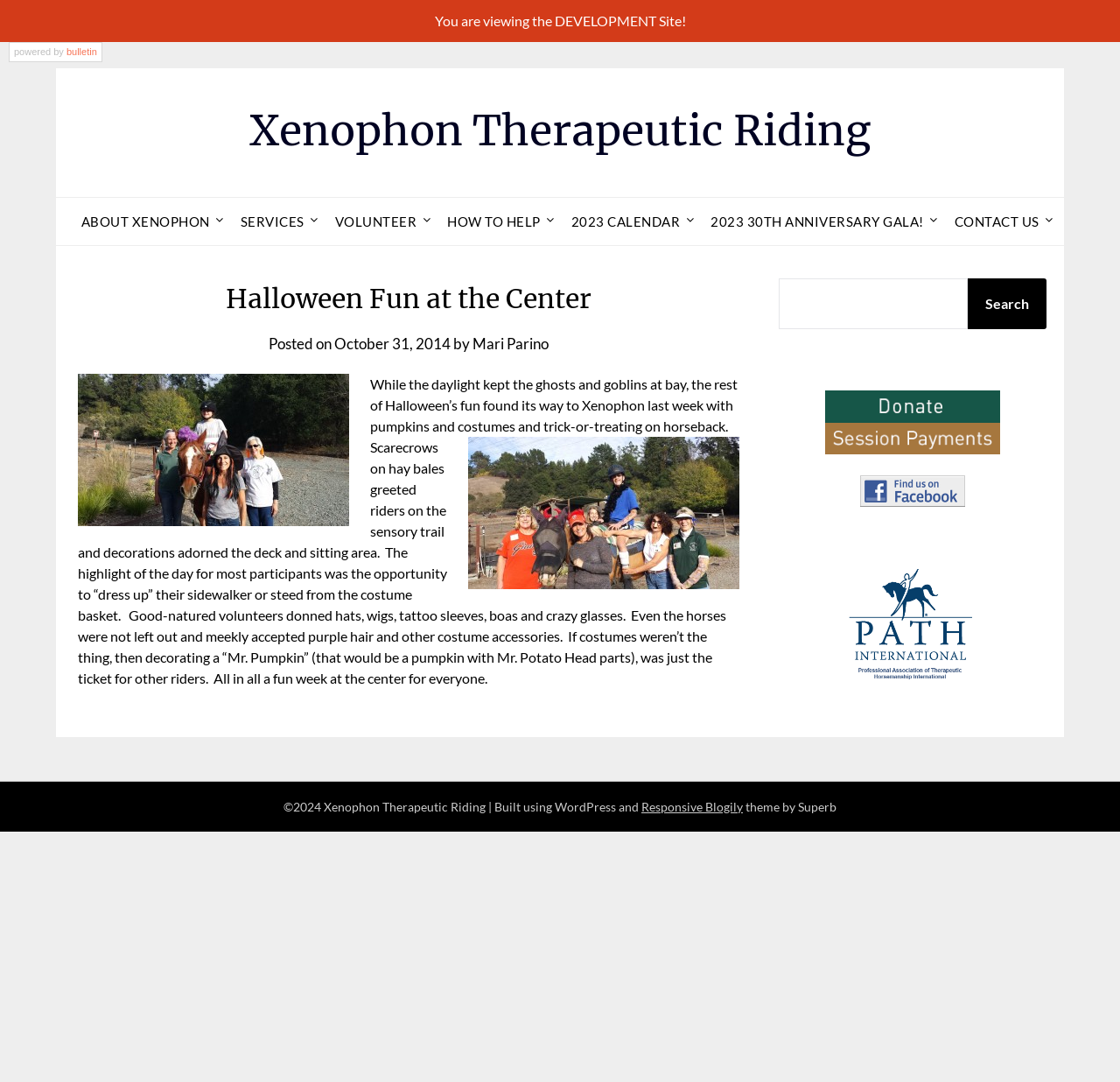Summarize the contents and layout of the webpage in detail.

This webpage is about Halloween fun at the Xenophon Therapeutic Riding center. At the top, there is a notification stating "You are viewing the DEVELOPMENT Site!" followed by a "powered by" text and a link to "bulletin". The main title "Halloween Fun at the Center – Xenophon Therapeutic Riding" is displayed prominently.

Below the title, there is a navigation menu with links to "ABOUT XENOPHON", "SERVICES", "VOLUNTEER", "HOW TO HELP", "2023 CALENDAR", "2023 30TH ANNIVERSARY GALA!", and "CONTACT US".

The main content of the page is an article about Halloween celebrations at the center. The article has a heading "Halloween Fun at the Center" and is dated "October 31, 2014" with the author "Mari Parino". The article describes the Halloween activities at the center, including pumpkins, costumes, and trick-or-treating on horseback. There are two images embedded in the article, one showing people in costumes and another showing a horse with a purple hair accessory.

To the right of the article, there is a complementary section with a search box and a "Donate now!" button with an accompanying image. Below the search box, there are two more "Donate now!" links with images.

At the bottom of the page, there is a footer section with copyright information "©2024 Xenophon Therapeutic Riding" and a mention of the website being built using WordPress and a Responsive Blogily theme by Superb.